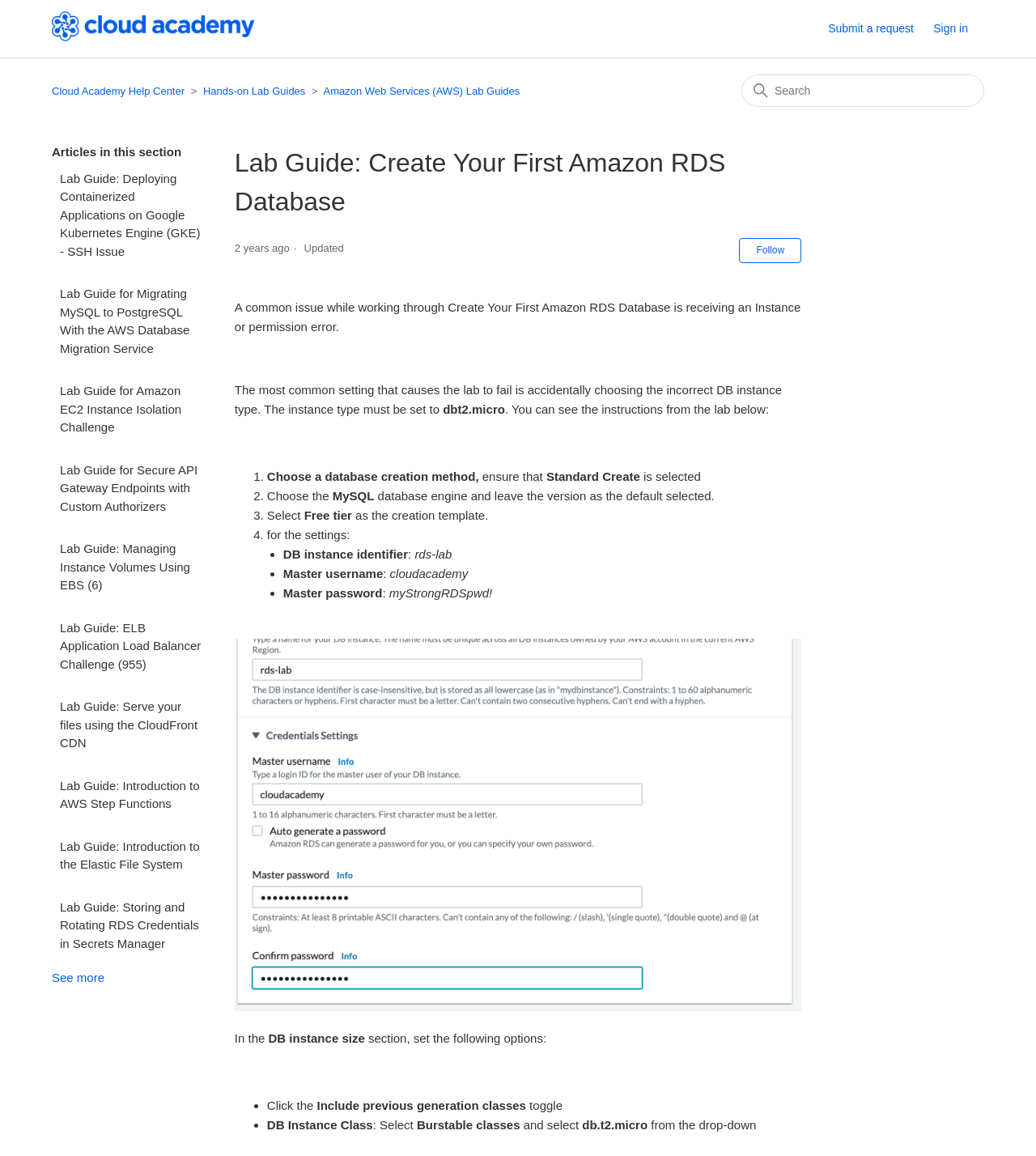Respond to the question below with a single word or phrase:
What is the name of the lab guide?

Create Your First Amazon RDS Database